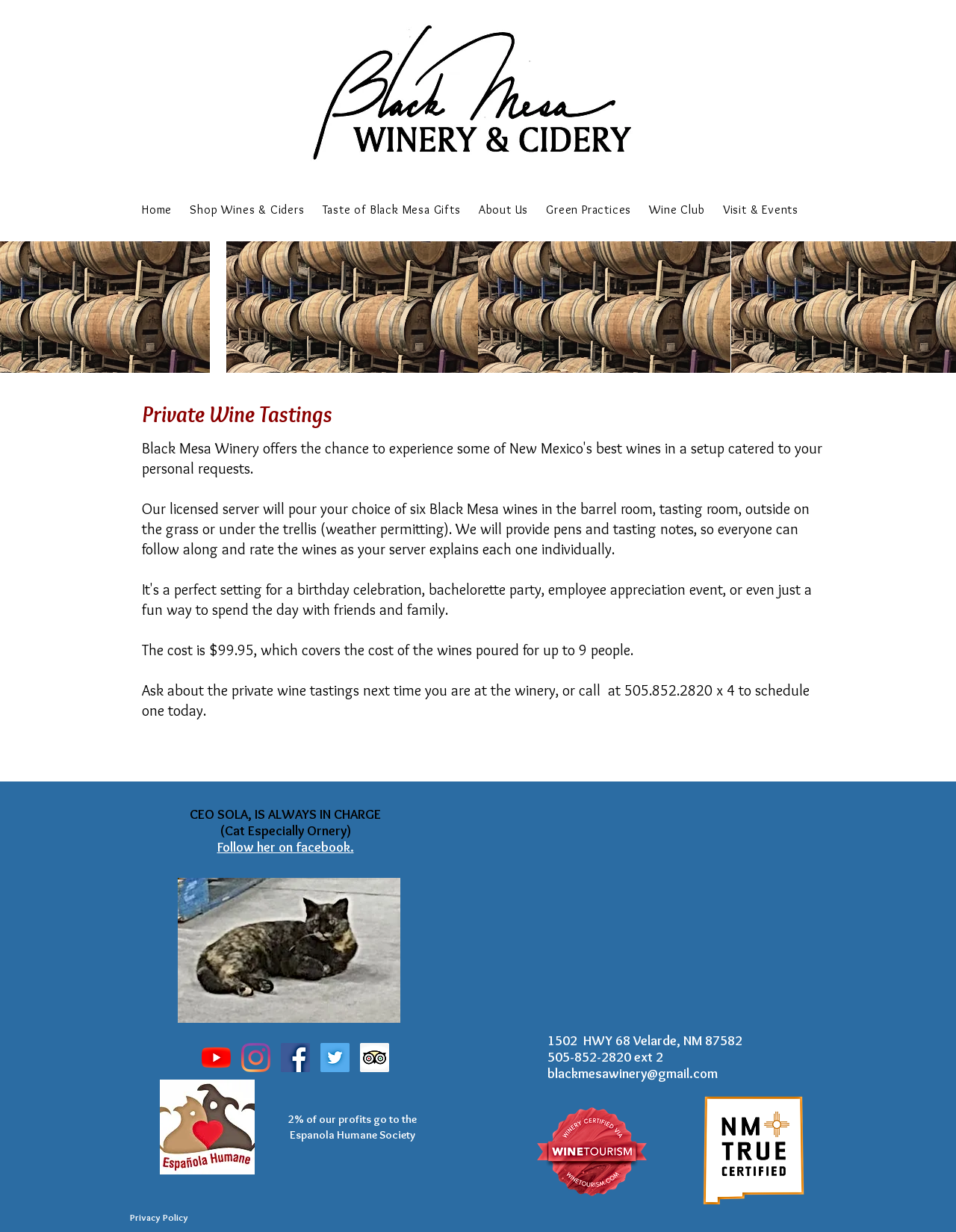Can you give a detailed response to the following question using the information from the image? What percentage of profits goes to the Espanola Humane Society?

I found the answer by reading the text at the bottom of the webpage, which says '2% of our profits go to the Espanola Humane Society'.